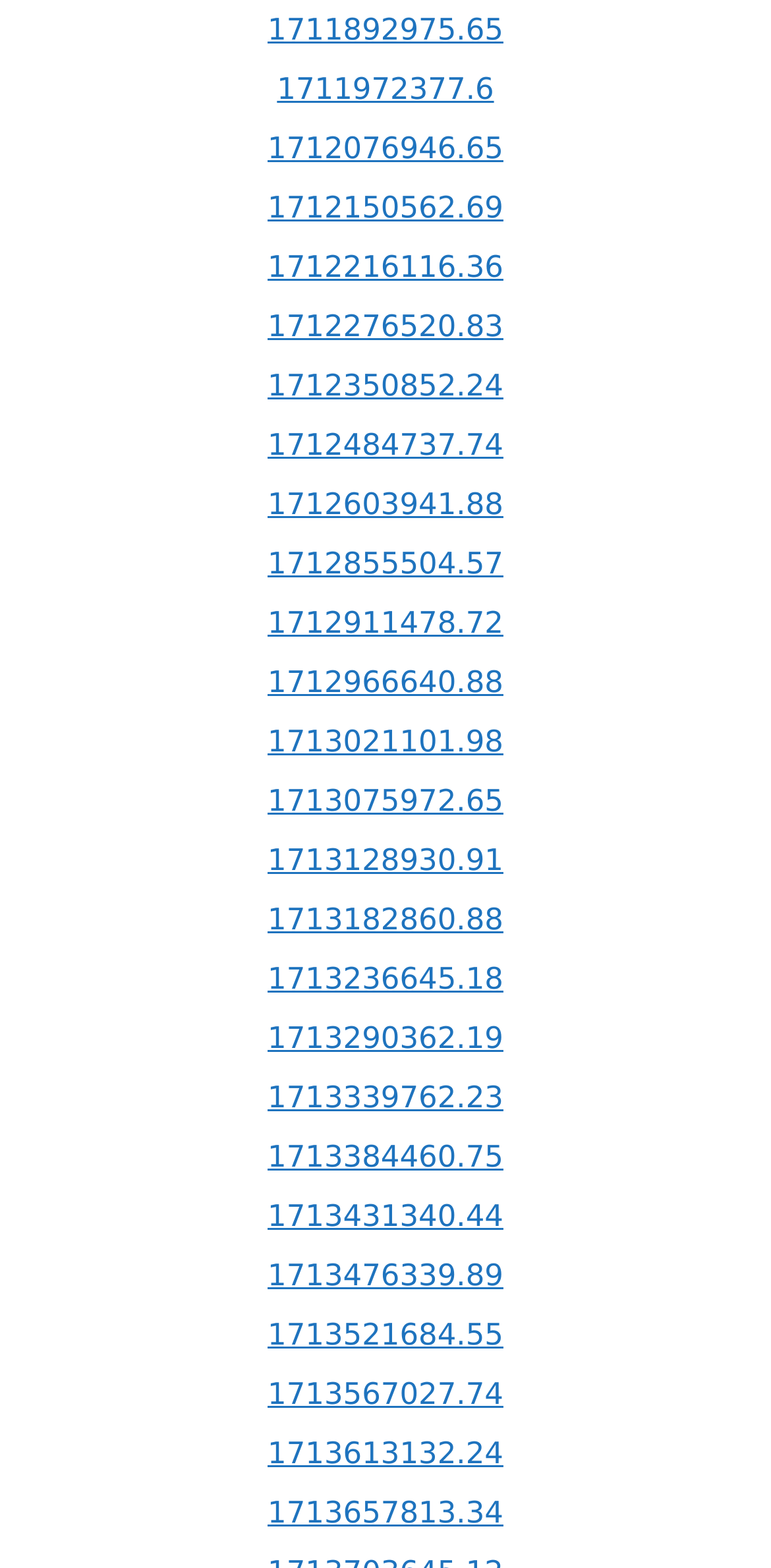How many links are on this webpage?
Use the screenshot to answer the question with a single word or phrase.

804